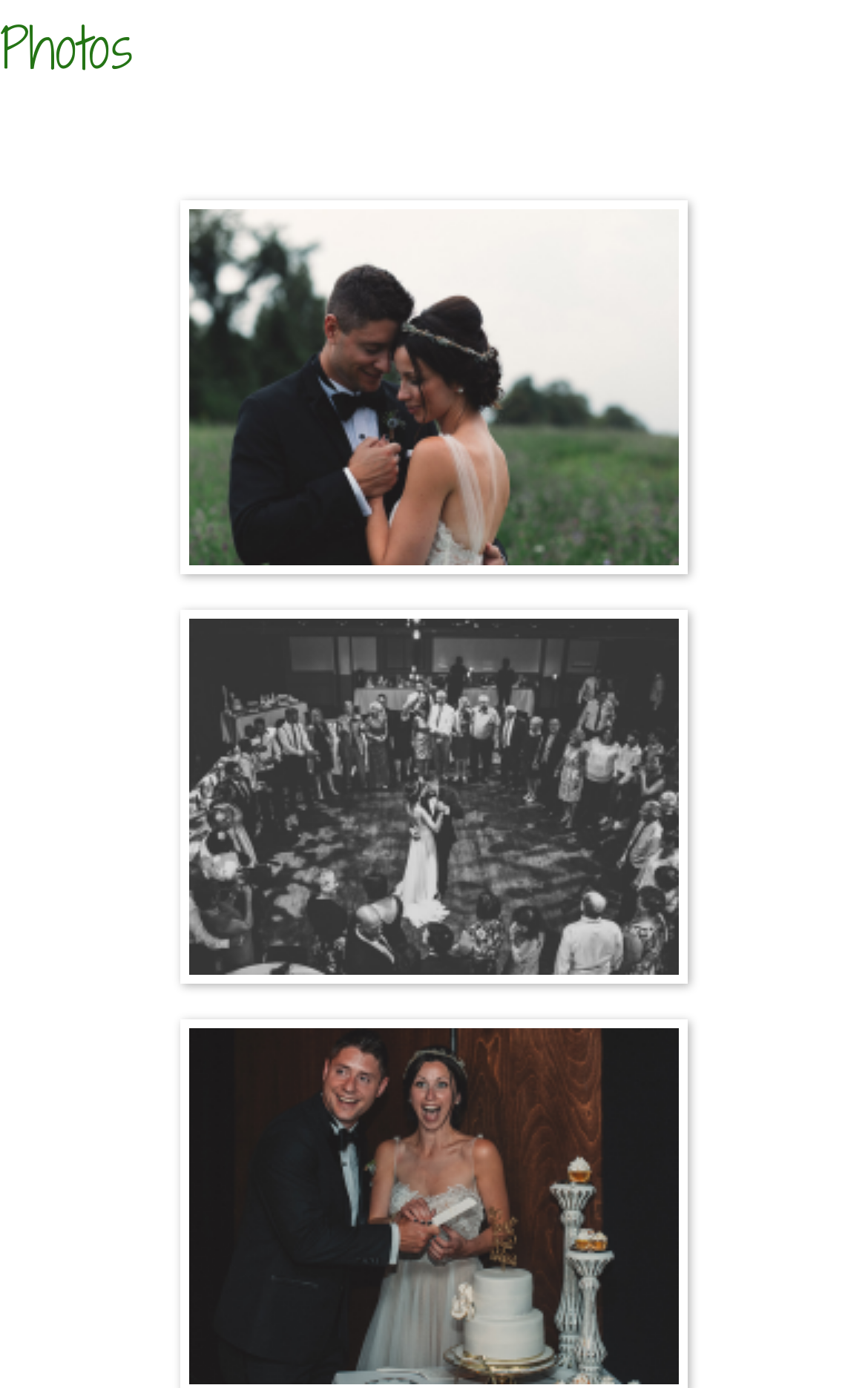Find the bounding box coordinates corresponding to the UI element with the description: "Ashley & JosephClick Here". The coordinates should be formatted as [left, top, right, bottom], with values as floats between 0 and 1.

[0.218, 0.741, 0.782, 0.998]